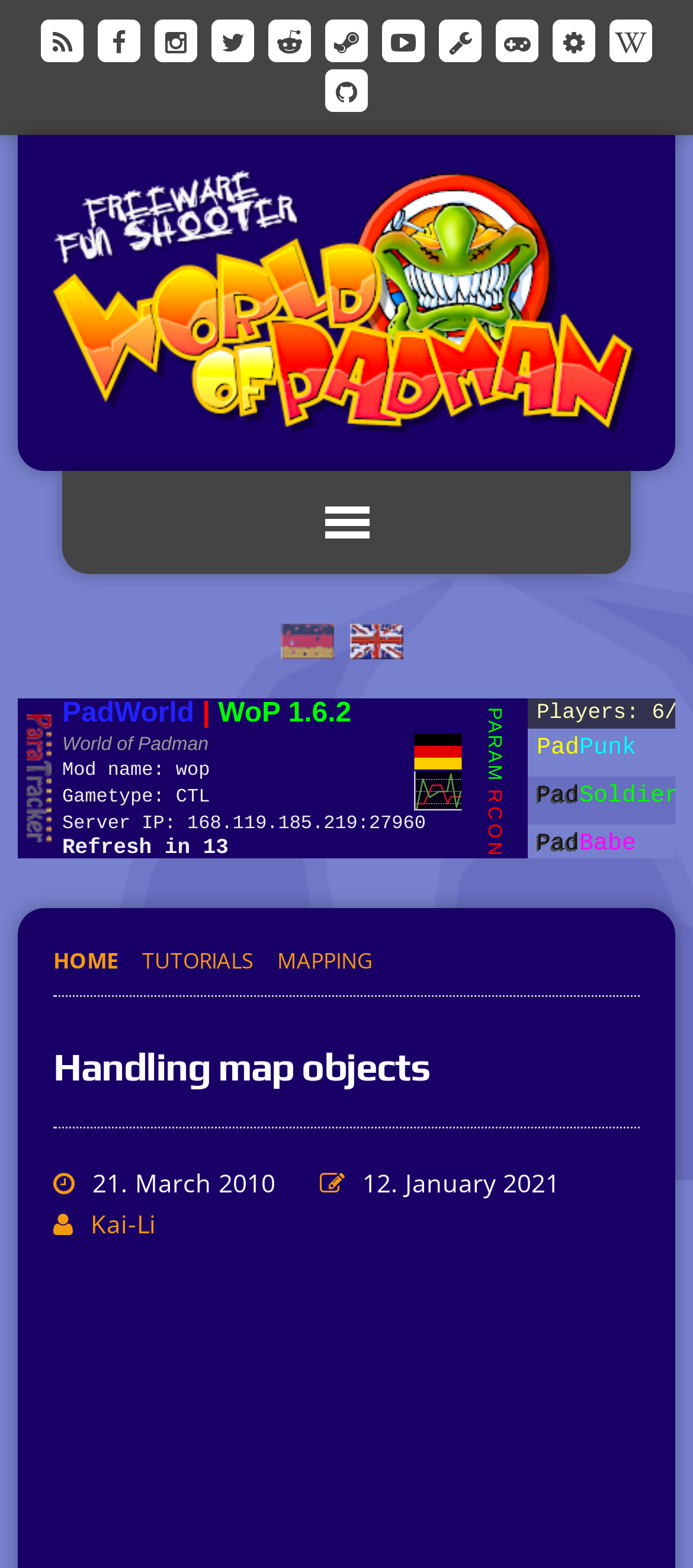How many main navigation links are there?
Please respond to the question with a detailed and well-explained answer.

I looked at the main navigation links on the top left corner of the webpage and counted three links: 'HOME', 'TUTORIALS', and 'MAPPING'.